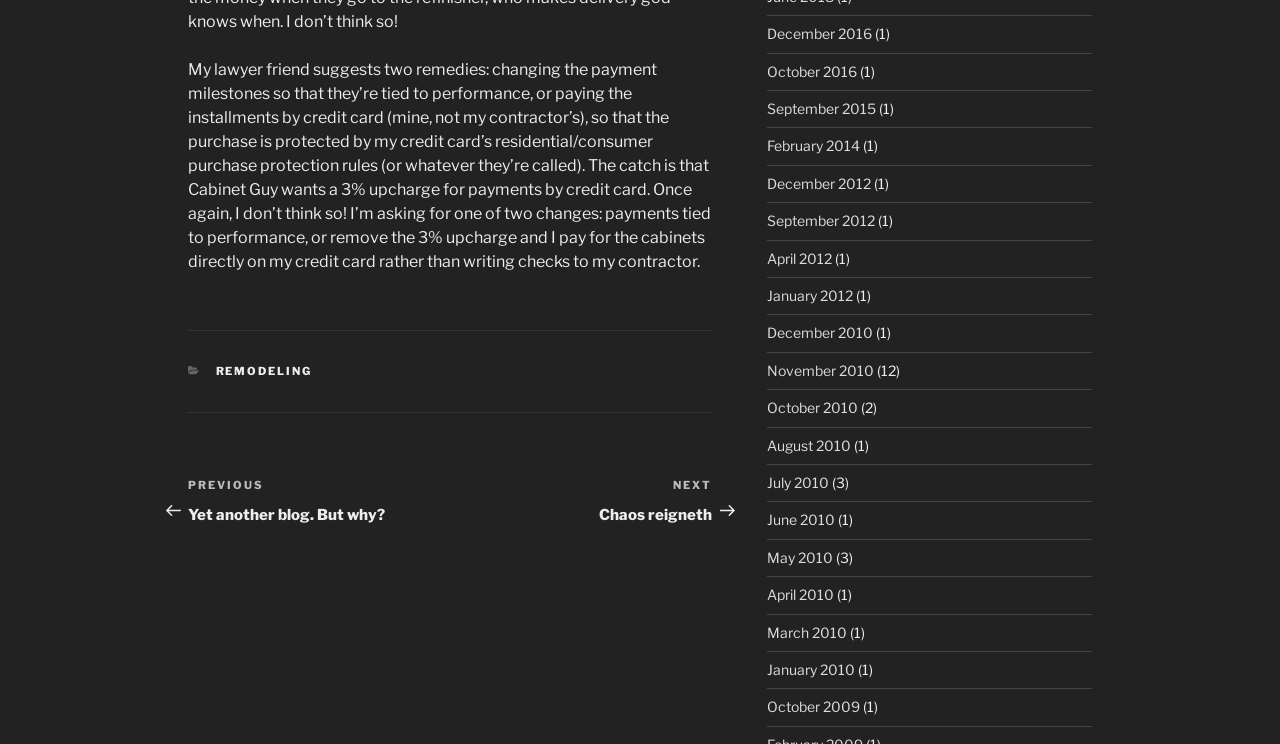Please locate the bounding box coordinates of the element that should be clicked to achieve the given instruction: "Click on the 'Next Post' link".

[0.352, 0.641, 0.556, 0.704]